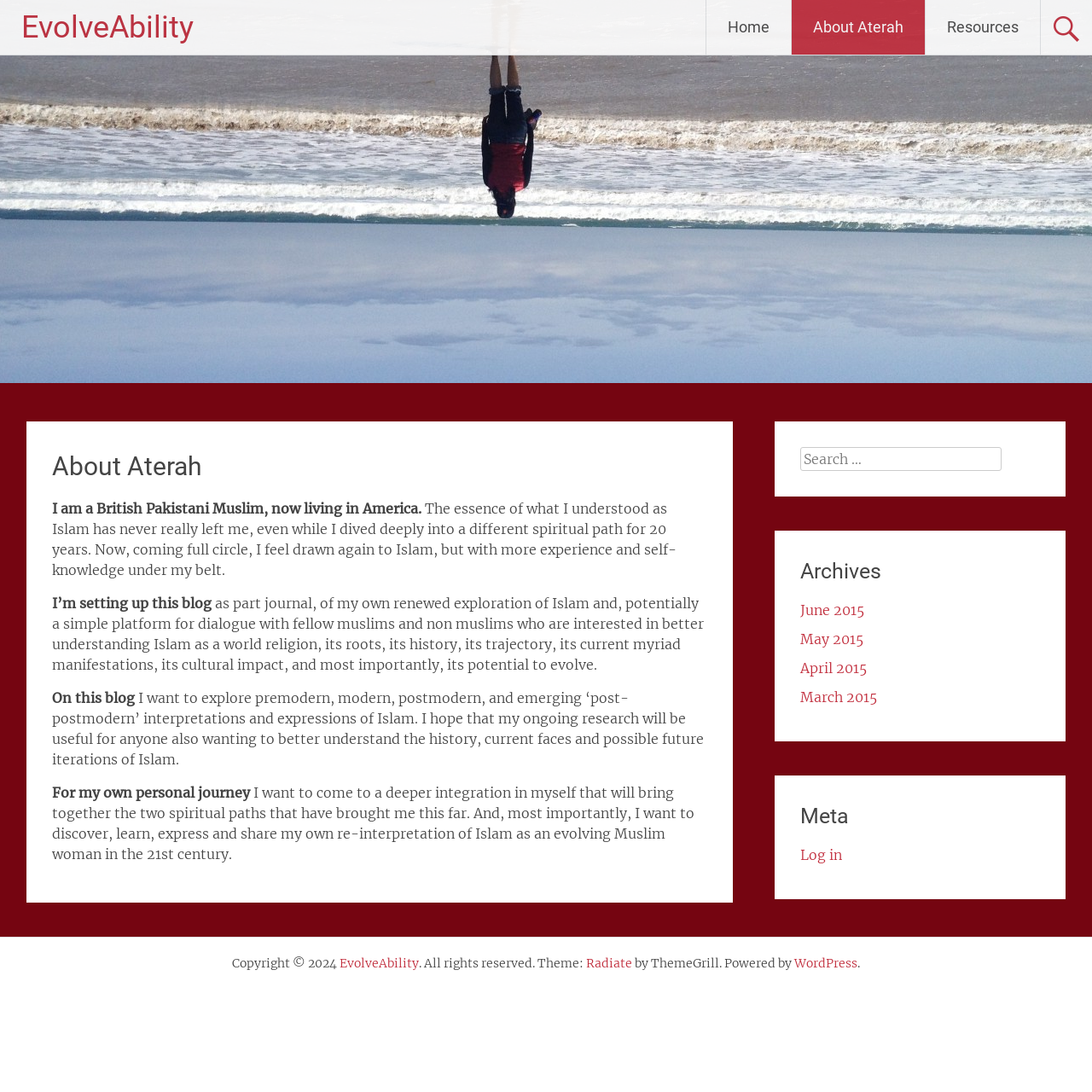Identify the bounding box coordinates of the area you need to click to perform the following instruction: "Visit the EvolveAbility website".

[0.02, 0.009, 0.177, 0.041]